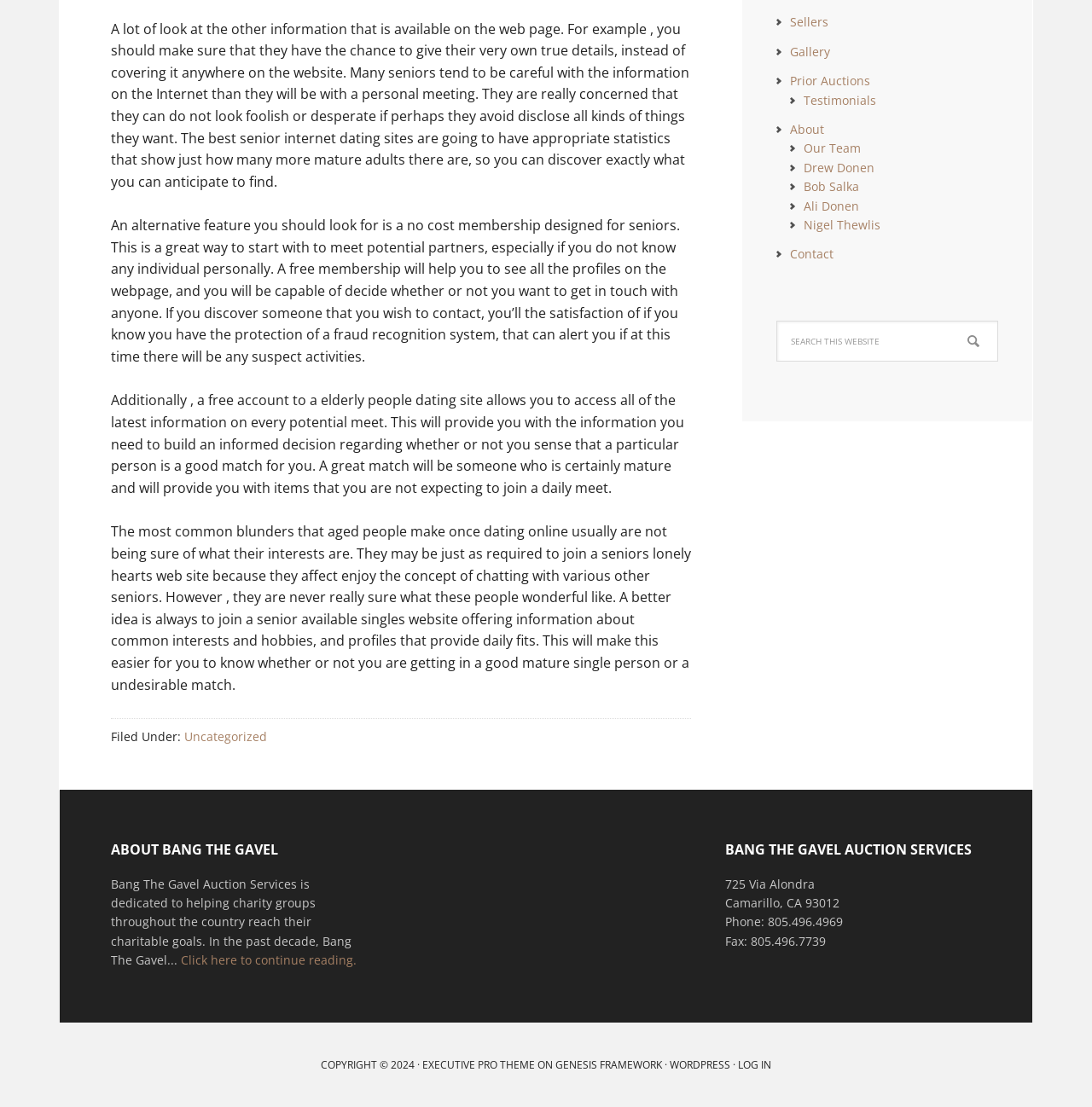Provide the bounding box coordinates of the HTML element this sentence describes: "alt="Mozilla Support Logo"". The bounding box coordinates consist of four float numbers between 0 and 1, i.e., [left, top, right, bottom].

None